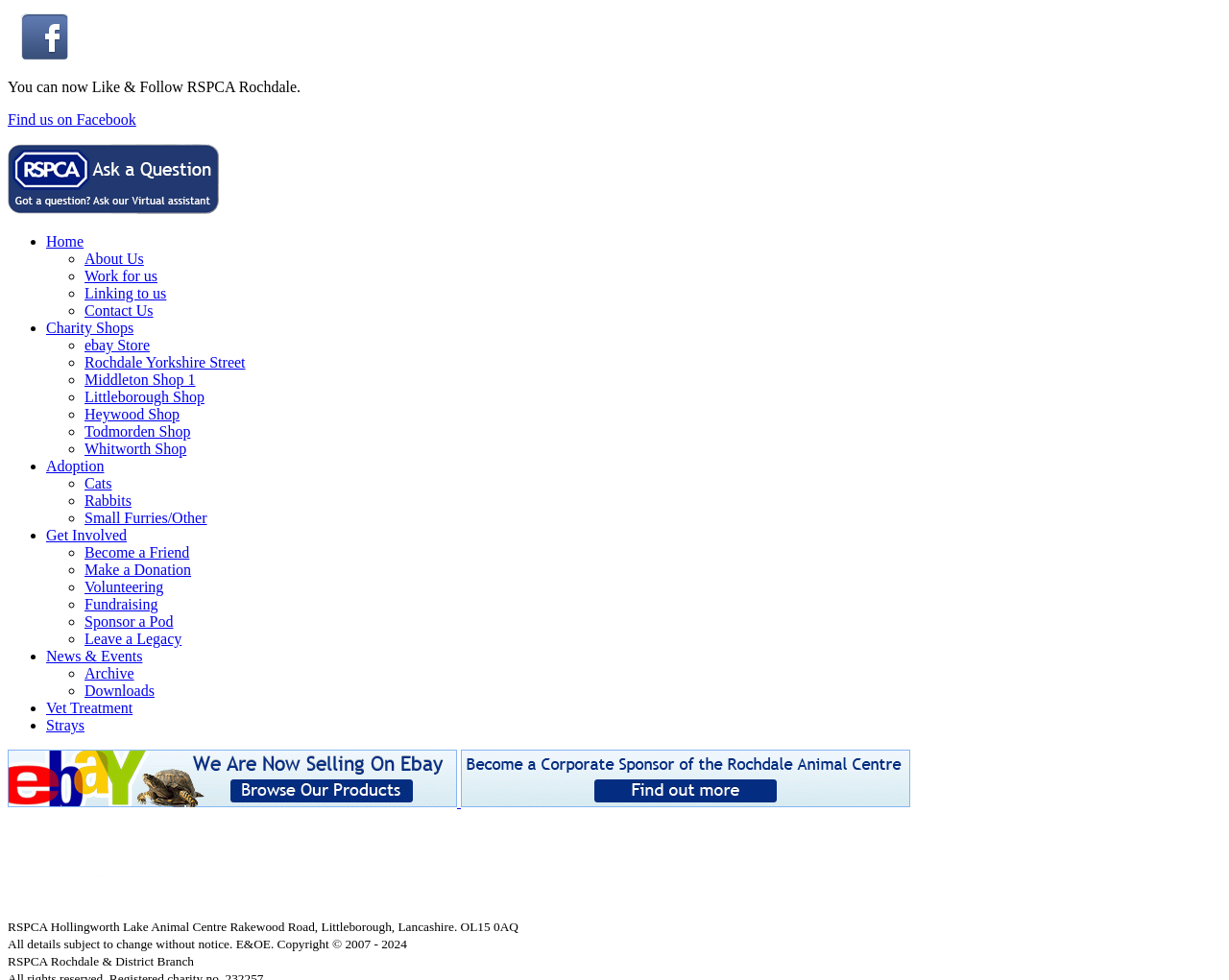Locate the UI element described as follows: "Find us on Facebook". Return the bounding box coordinates as four float numbers between 0 and 1 in the order [left, top, right, bottom].

[0.006, 0.113, 0.111, 0.13]